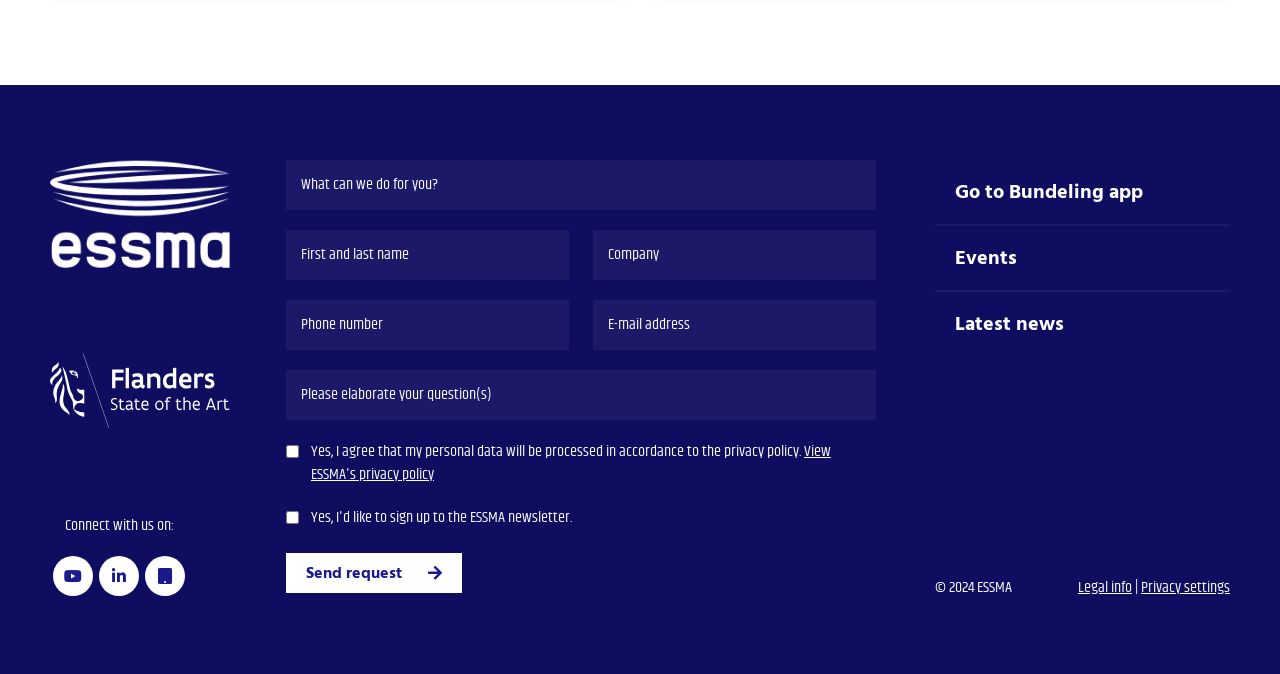Find the bounding box coordinates for the area that should be clicked to accomplish the instruction: "Select an option from the dropdown".

[0.223, 0.237, 0.684, 0.311]